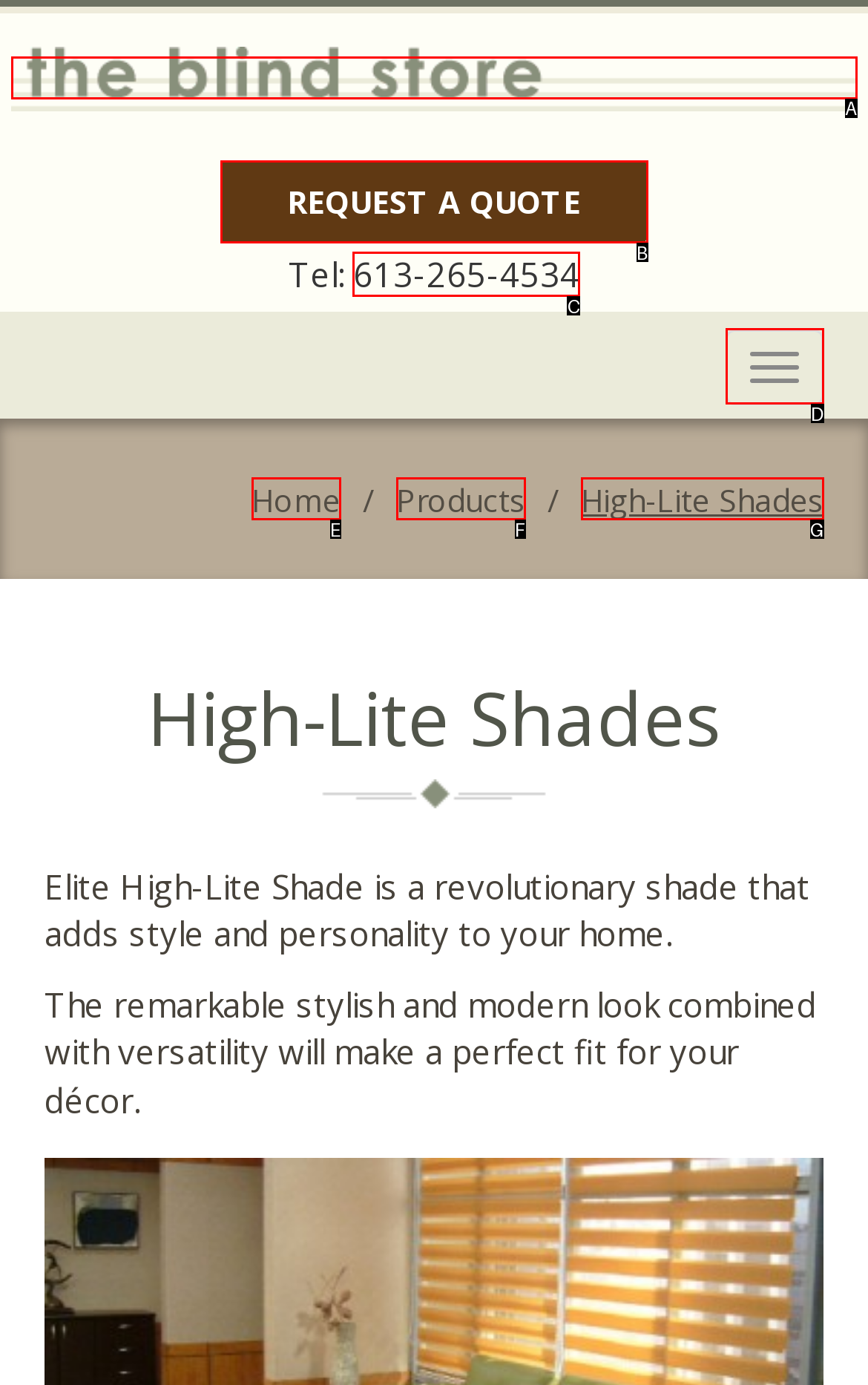Choose the HTML element that matches the description: Crimson Pygmy and Chionodoxa
Reply with the letter of the correct option from the given choices.

None